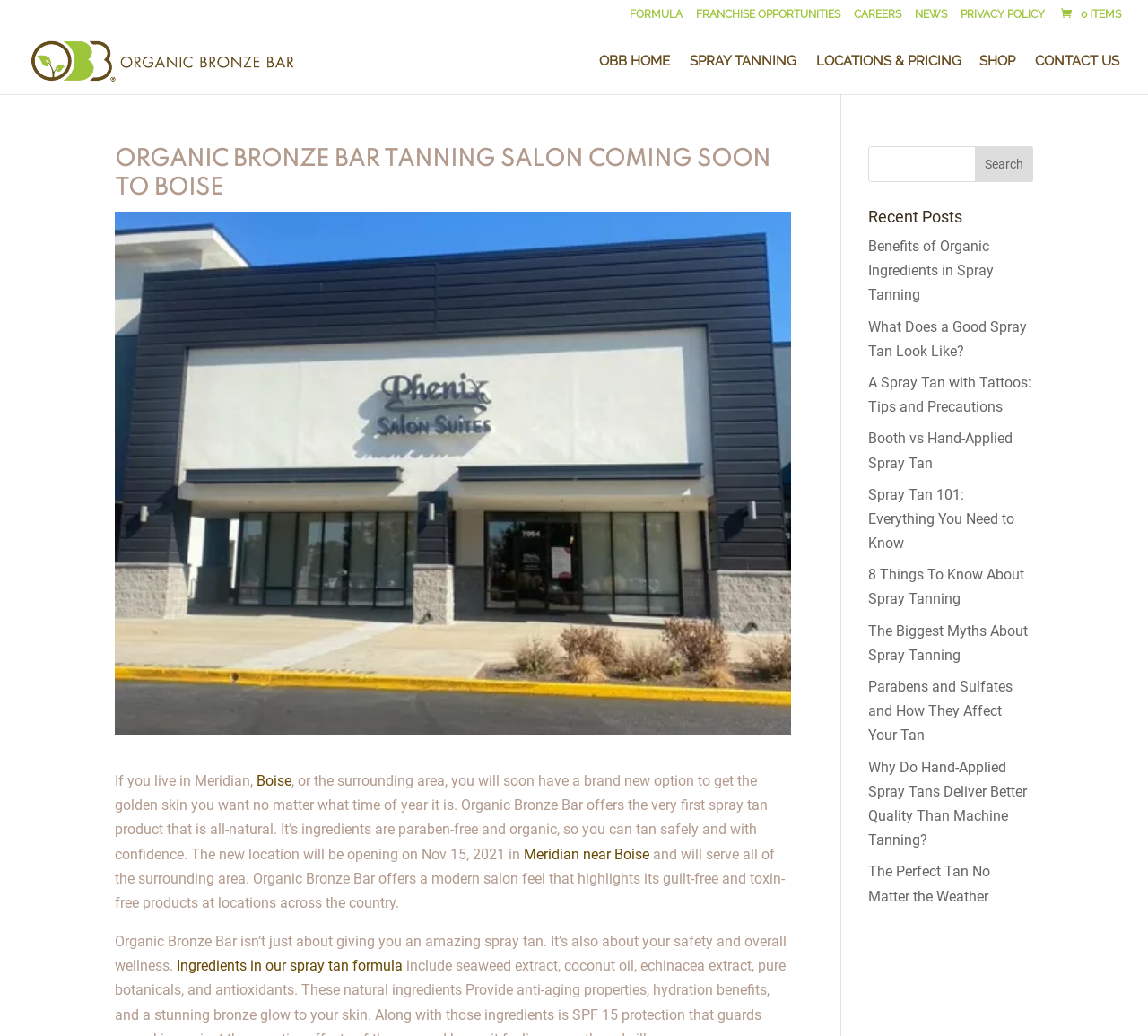Using the information from the screenshot, answer the following question thoroughly:
What type of business is Organic Bronze Bar?

Based on the webpage content, I can see that Organic Bronze Bar is a tanning salon that offers spray tan services. The webpage mentions 'spray tan product', 'spray tan formula', and 'spray tanning' multiple times, indicating that it is a business related to tanning.